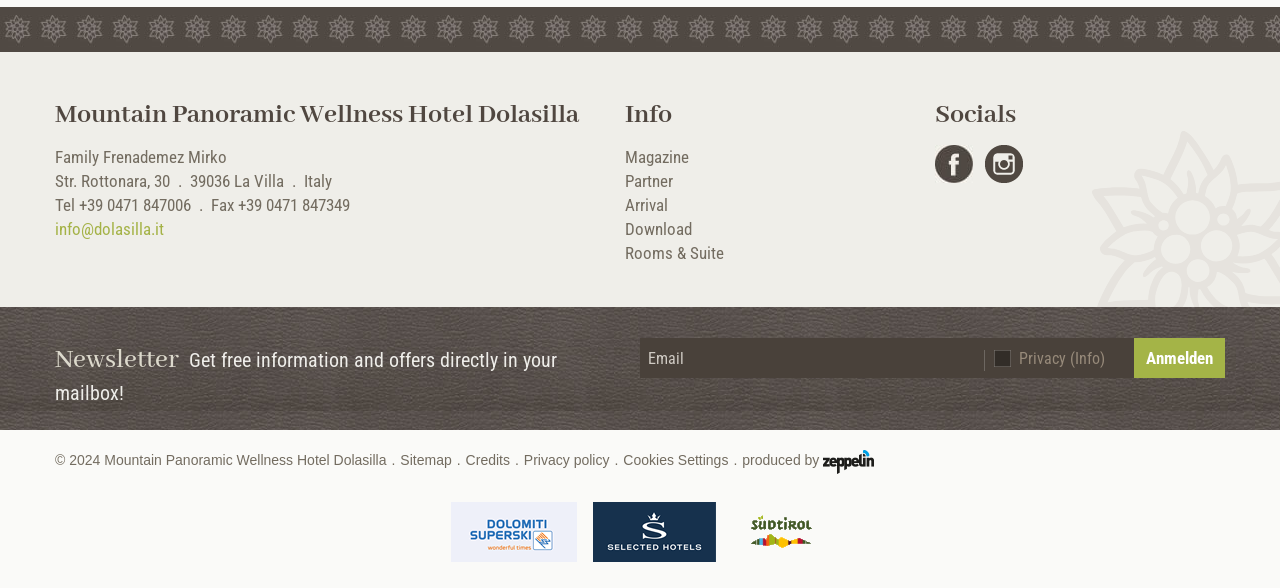What social media platforms are available?
Use the screenshot to answer the question with a single word or phrase.

Facebook, Insta